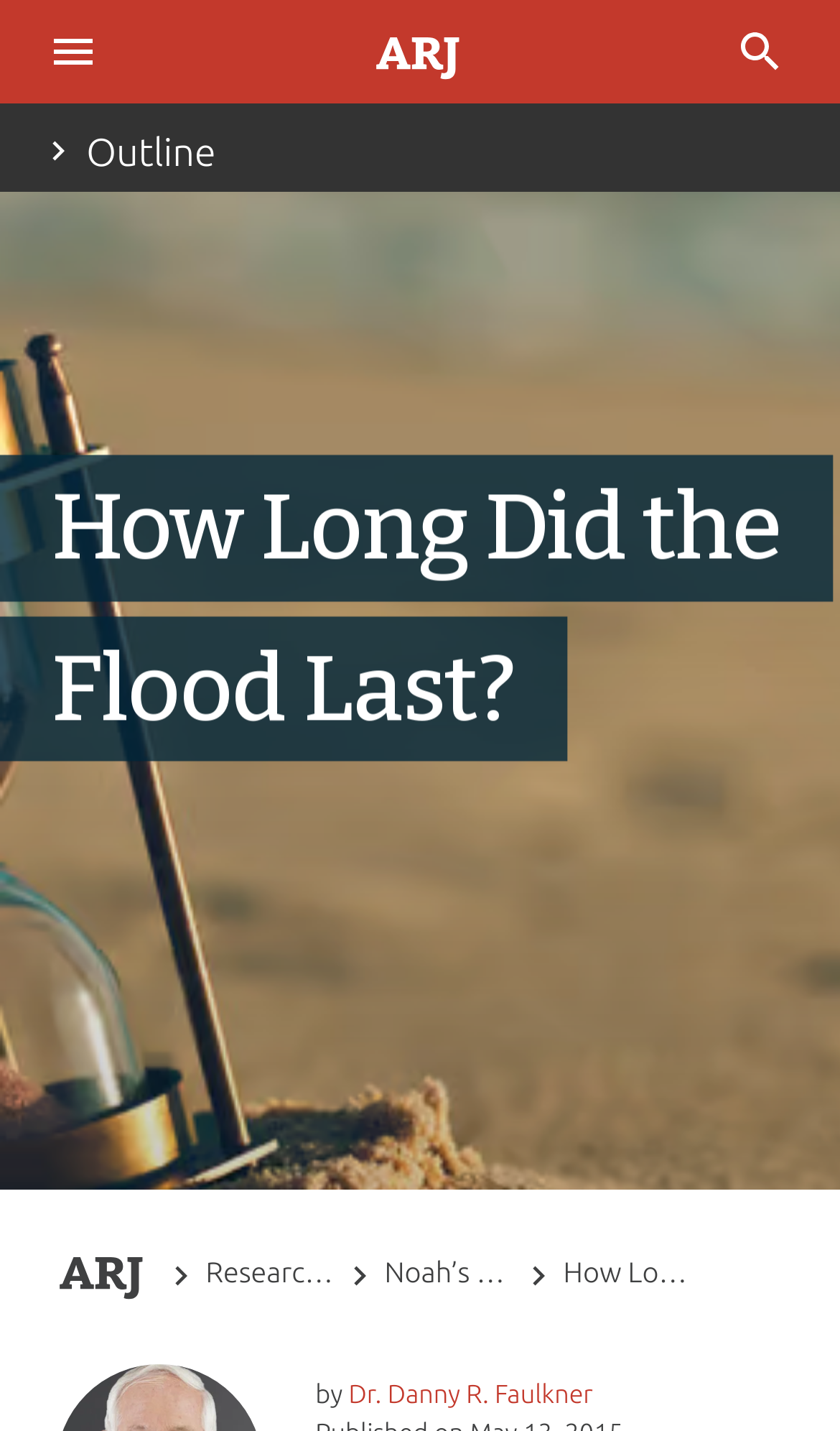Please locate the clickable area by providing the bounding box coordinates to follow this instruction: "view the ARJ logo".

[0.062, 0.867, 0.185, 0.913]